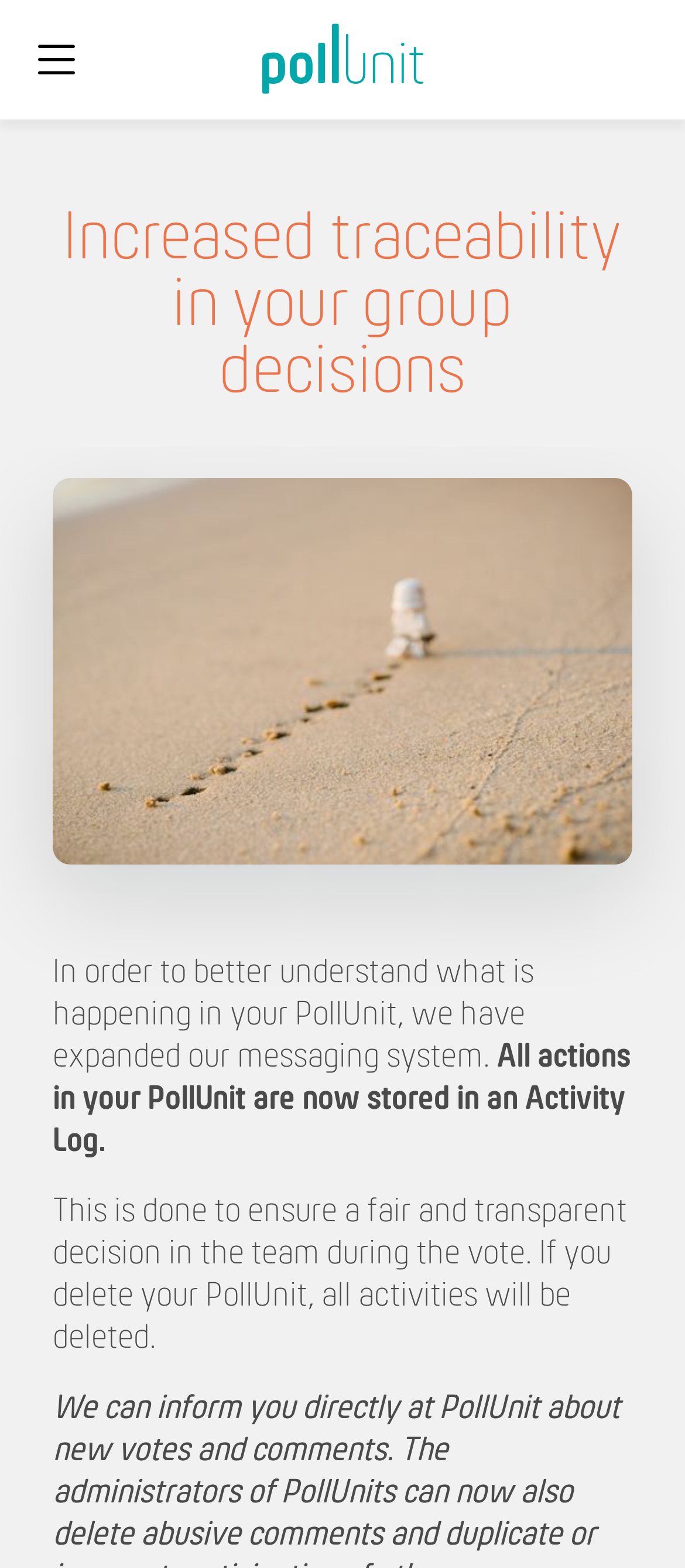What is the purpose of the Activity Log?
Look at the screenshot and respond with a single word or phrase.

Ensure fair and transparent decisions